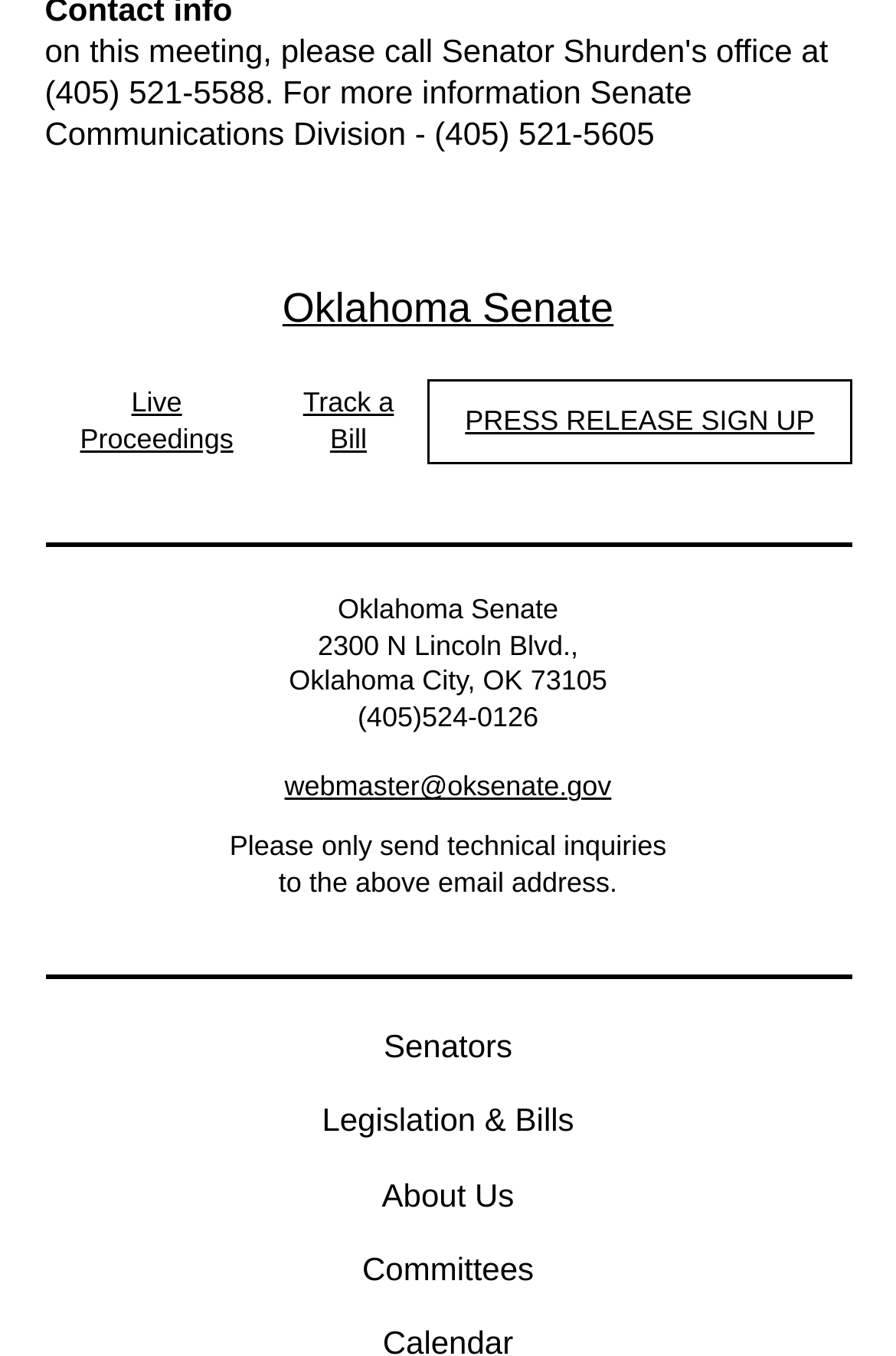How many links are there in the top section?
Identify the answer in the screenshot and reply with a single word or phrase.

4